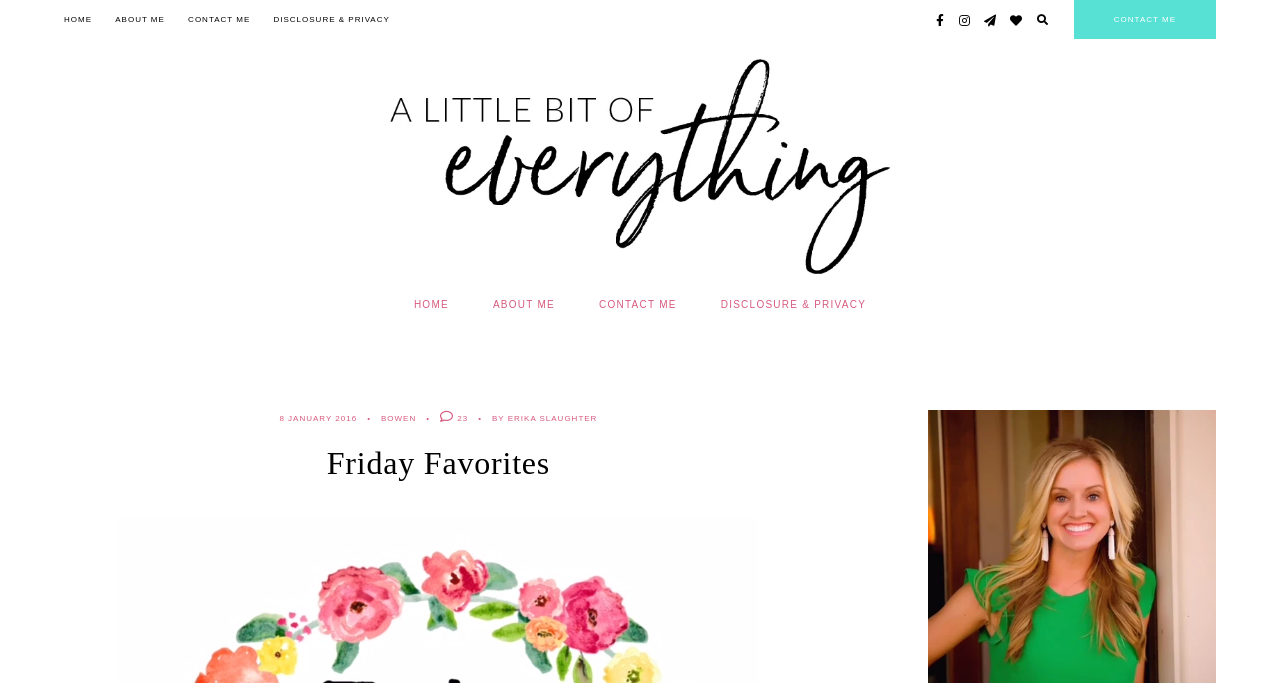Find and specify the bounding box coordinates that correspond to the clickable region for the instruction: "go to home page".

[0.05, 0.0, 0.072, 0.057]